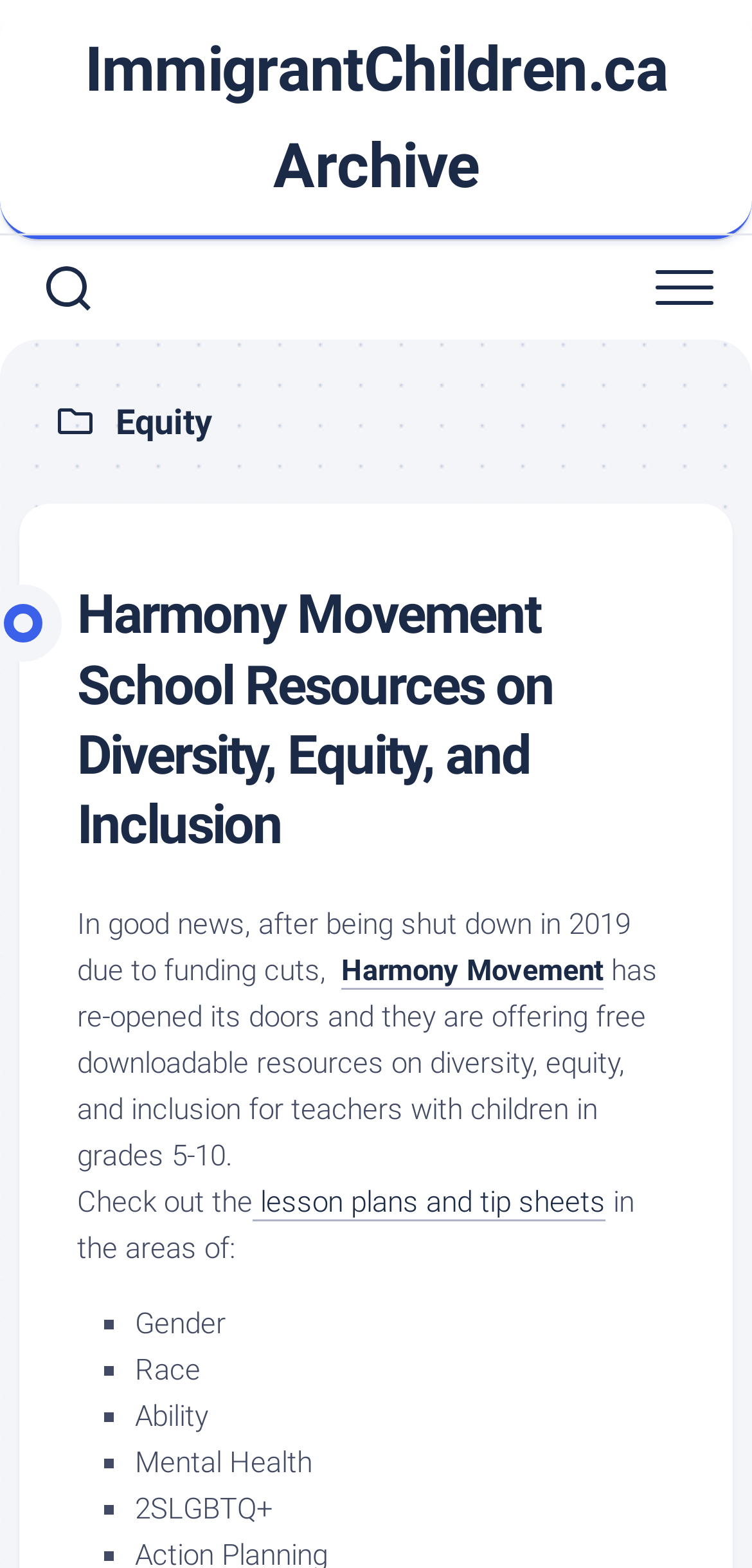Locate the bounding box coordinates of the UI element described by: "ImmigrantChildren.ca Archive". Provide the coordinates as four float numbers between 0 and 1, formatted as [left, top, right, bottom].

[0.0, 0.014, 1.0, 0.137]